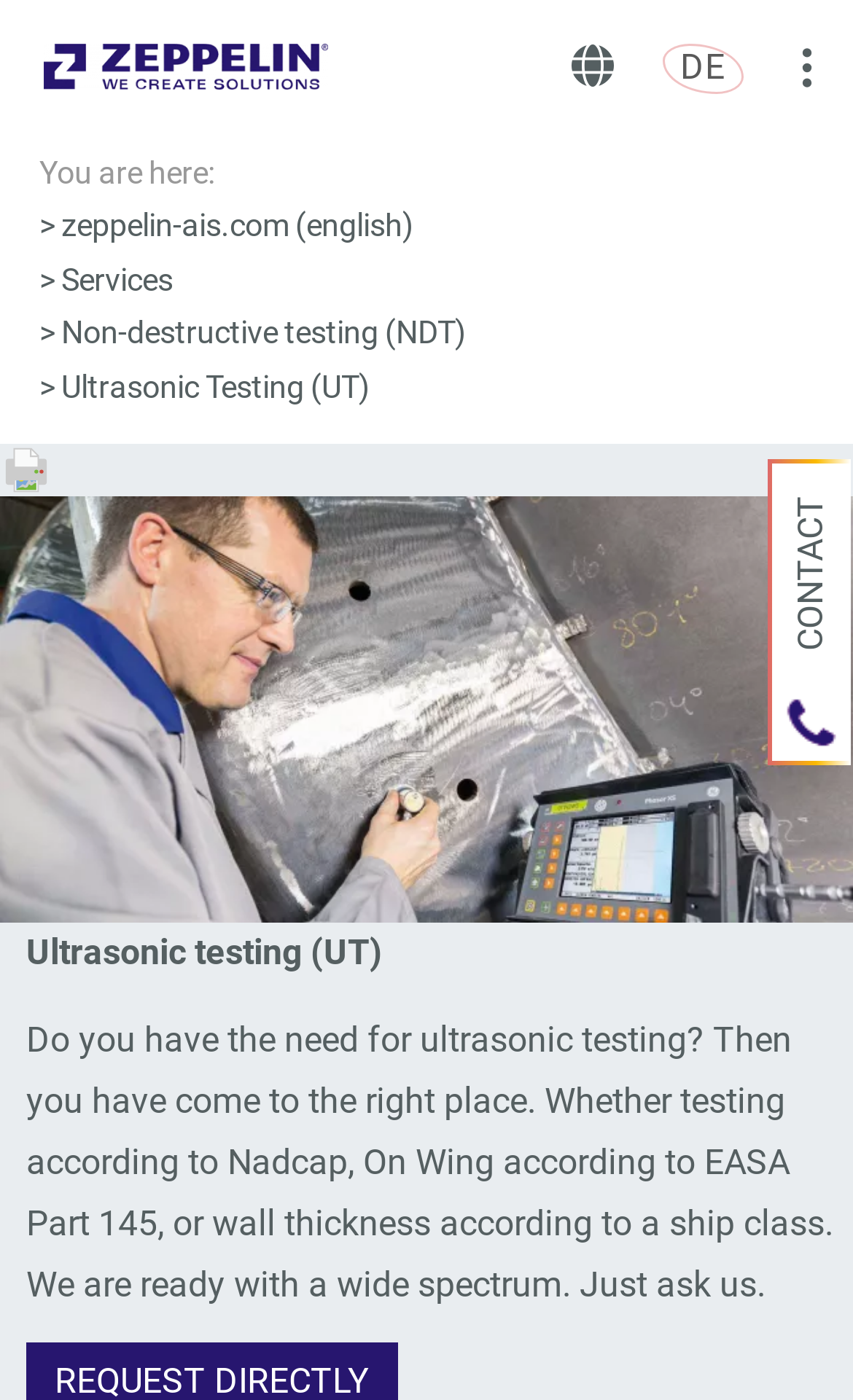Observe the image and answer the following question in detail: What is the company name?

The company name can be found in the logo at the top left corner of the webpage, which is an image with the text 'Logo: Zeppelin'.